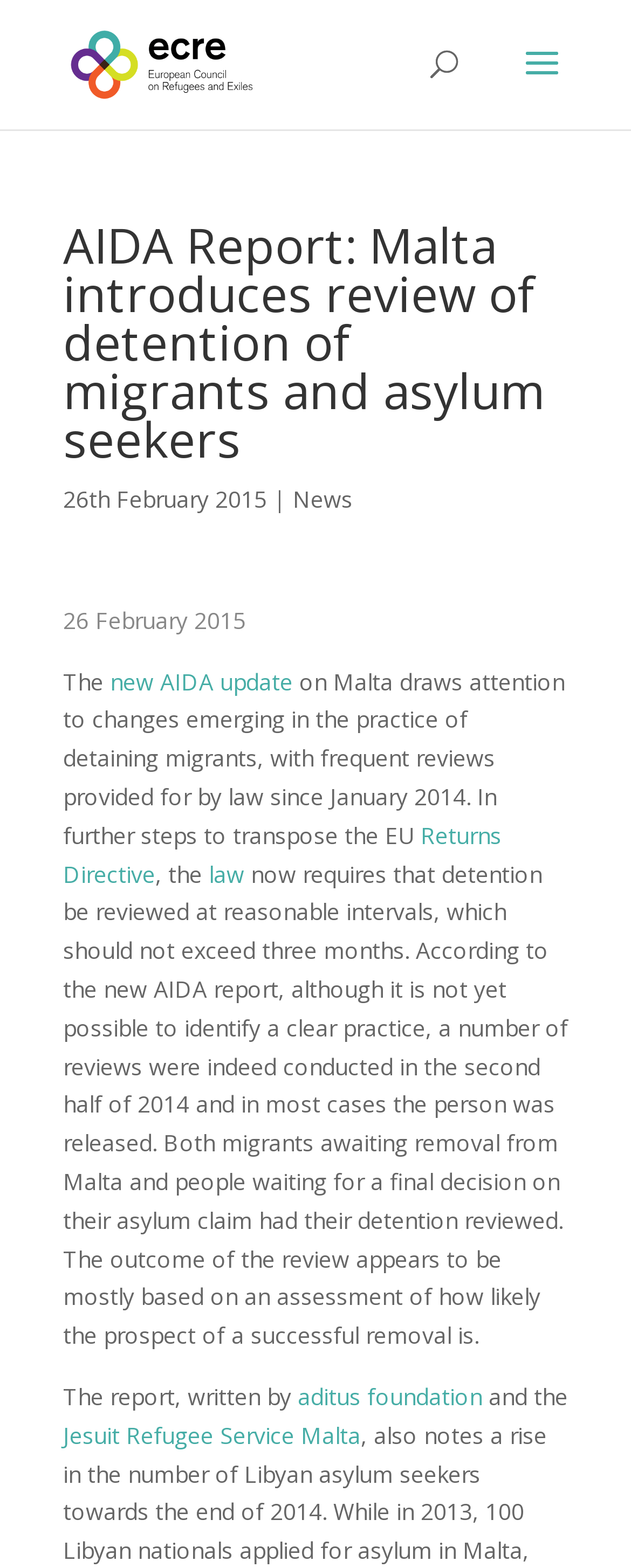Can you locate the main headline on this webpage and provide its text content?

AIDA Report: Malta introduces review of detention of migrants and asylum seekers